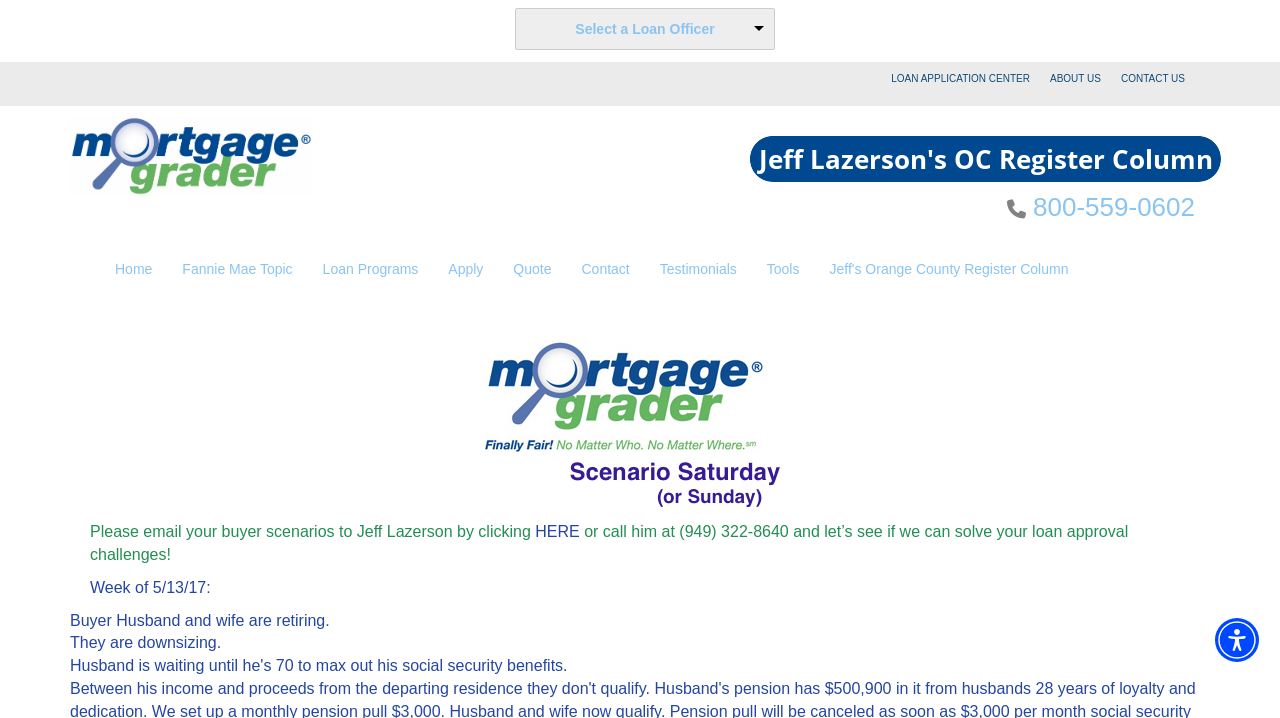Articulate a complete and detailed caption of the webpage elements.

The webpage is about Mortgage Grader, a mortgage service provider based in Laguna Niguel, CA. At the top-right corner, there is an accessibility menu button. Below it, there is a section to select a loan officer, with a dropdown menu and a label "Select a Loan Officer". 

On the top navigation bar, there are several links, including "LOAN APPLICATION CENTER", "ABOUT US", "CONTACT US", and a logo link on the left side. The logo is accompanied by an image. 

Below the navigation bar, there is a prominent call-to-action section with a phone number "800-559-0602" and a sample image. 

The main content area has a series of links, including "Home", "Fannie Mae Topic", "Loan Programs", "Apply", "Quote", "Contact", "Testimonials", "Tools", and "Jeff's Orange County Register Column". These links are arranged horizontally and take up most of the page width.

In the middle of the page, there is an image, followed by a paragraph of text that invites users to email or call Jeff Lazerson to discuss loan approval challenges. There is also a "HERE" link within the paragraph.

Further down, there are several paragraphs of text, including a section labeled "Week of 5/13/17" and a scenario about a husband and wife who are retiring and downsizing.